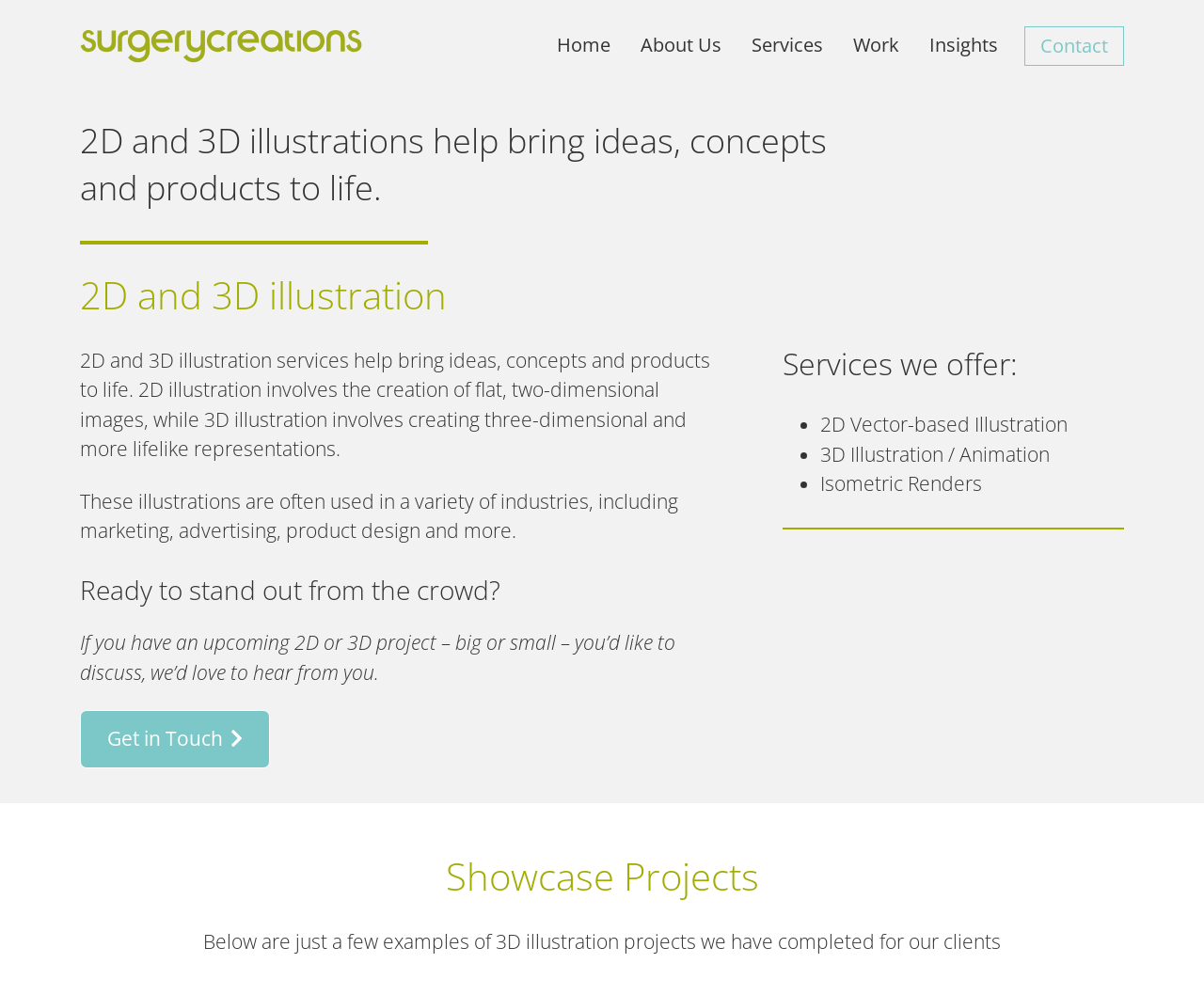What types of illustration services are offered?
Look at the screenshot and respond with one word or a short phrase.

2D Vector-based, 3D Illustration, Isometric Renders